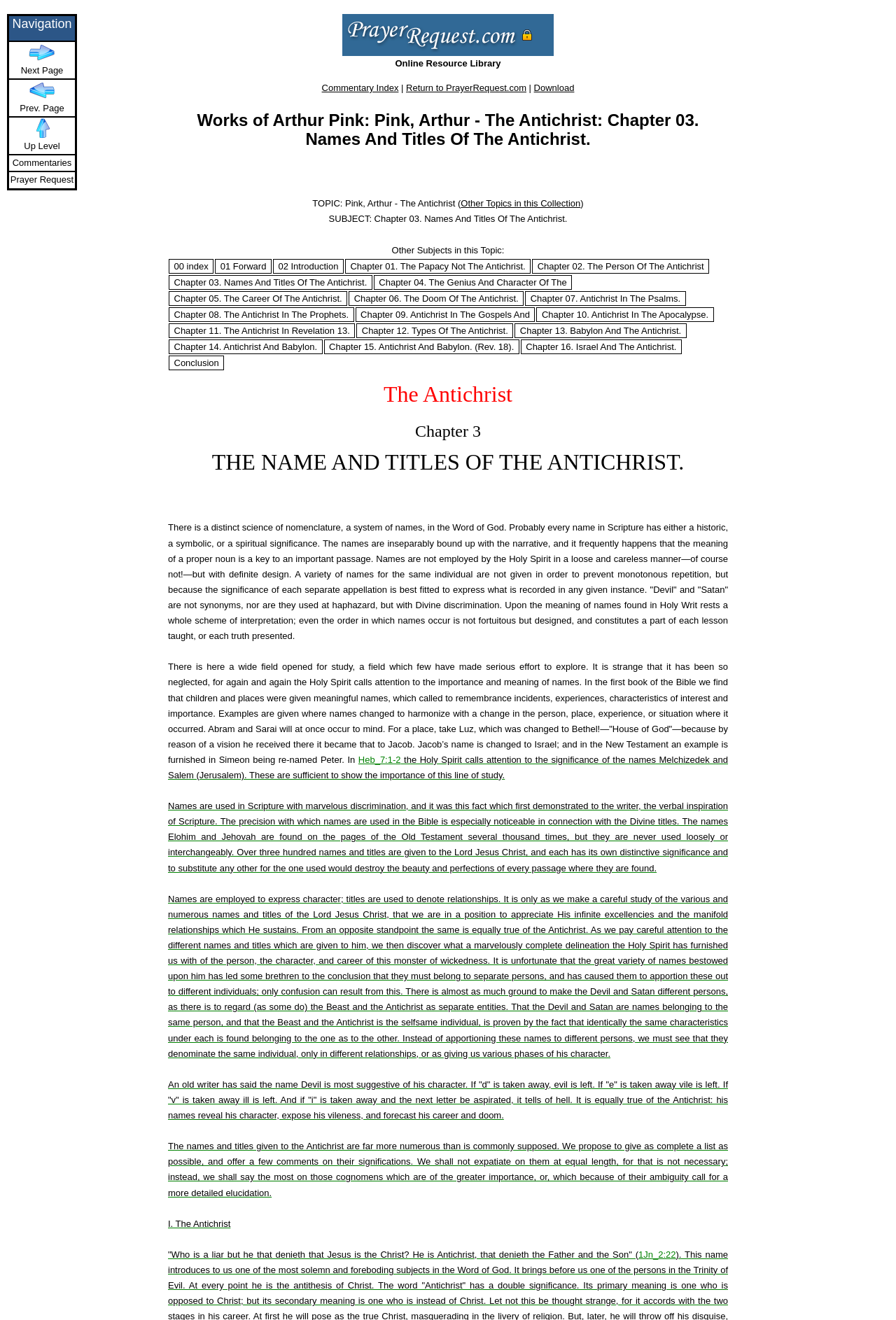Refer to the element description Return to PrayerRequest.com and identify the corresponding bounding box in the screenshot. Format the coordinates as (top-left x, top-left y, bottom-right x, bottom-right y) with values in the range of 0 to 1.

[0.453, 0.063, 0.587, 0.071]